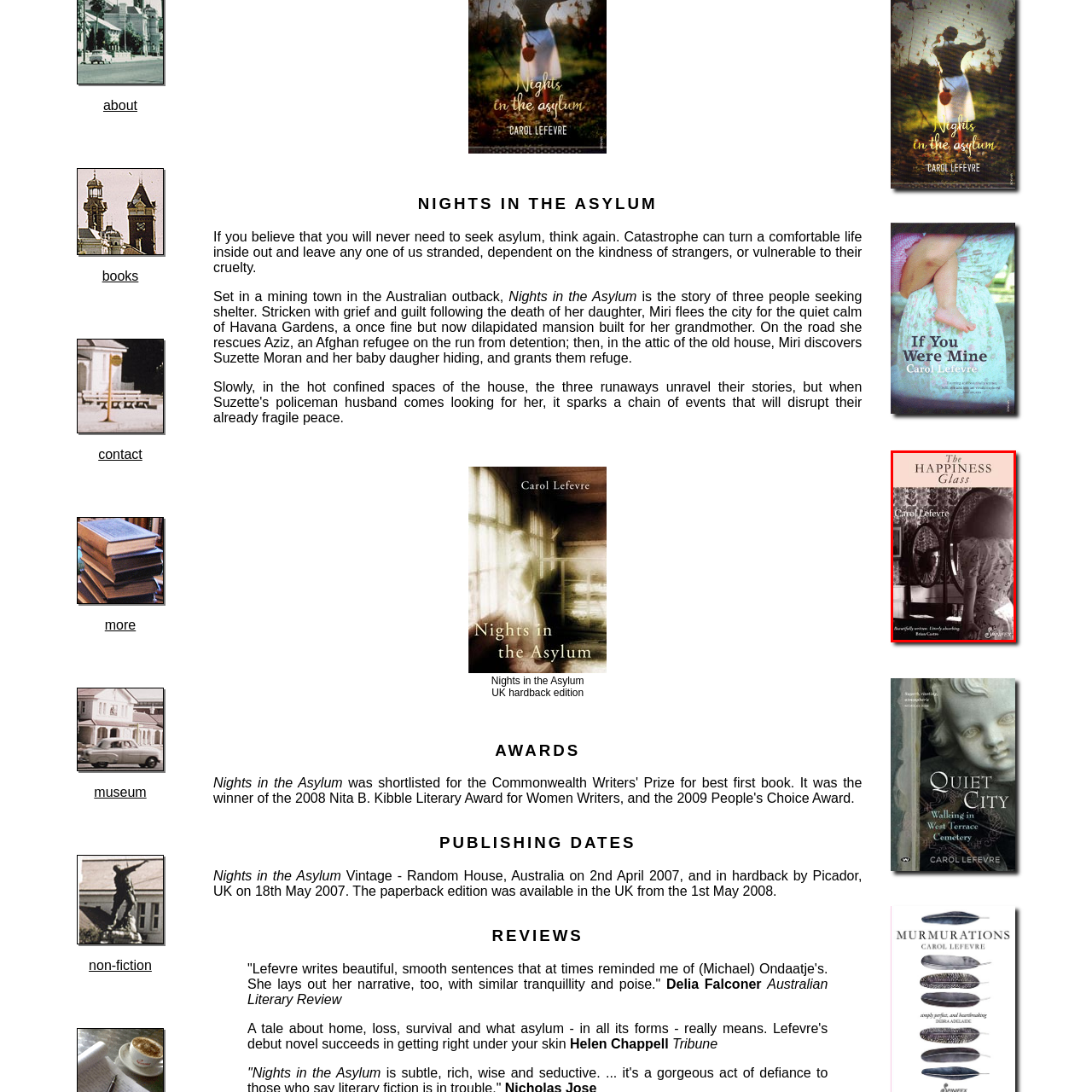Where is the title of the book located?  
Inspect the image within the red boundary and offer a detailed explanation grounded in the visual information present in the image.

The title of the book, 'The Happiness Glass', is prominently displayed at the top of the image, followed by the author's name, Carol Lefevre, suggesting a blend of personal exploration and emotional depth within the narrative.